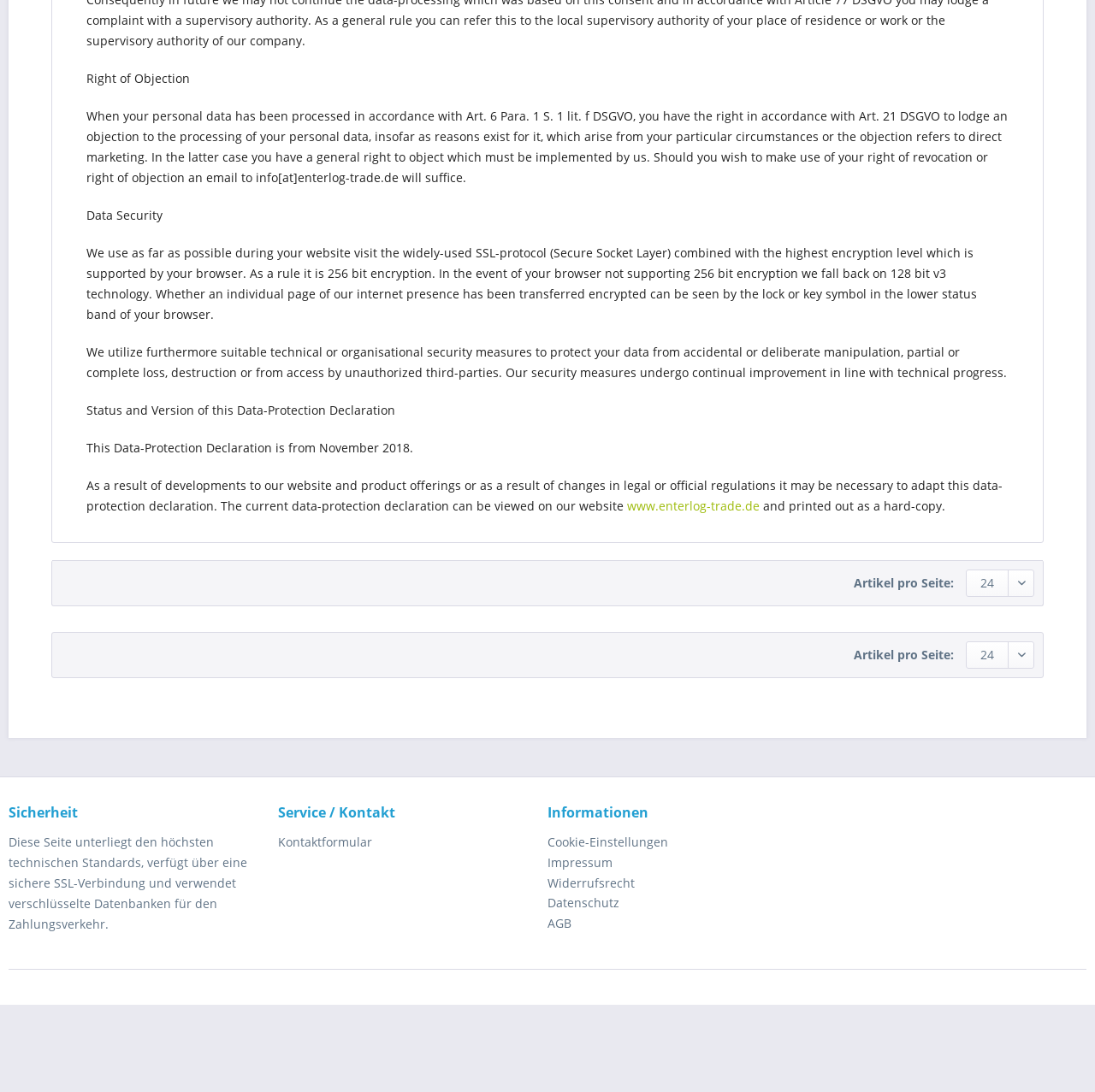What is the category of the menu item 'Kontaktformular'?
Look at the image and construct a detailed response to the question.

The menu item 'Kontaktformular' is categorized under 'Service / Kontakt'.